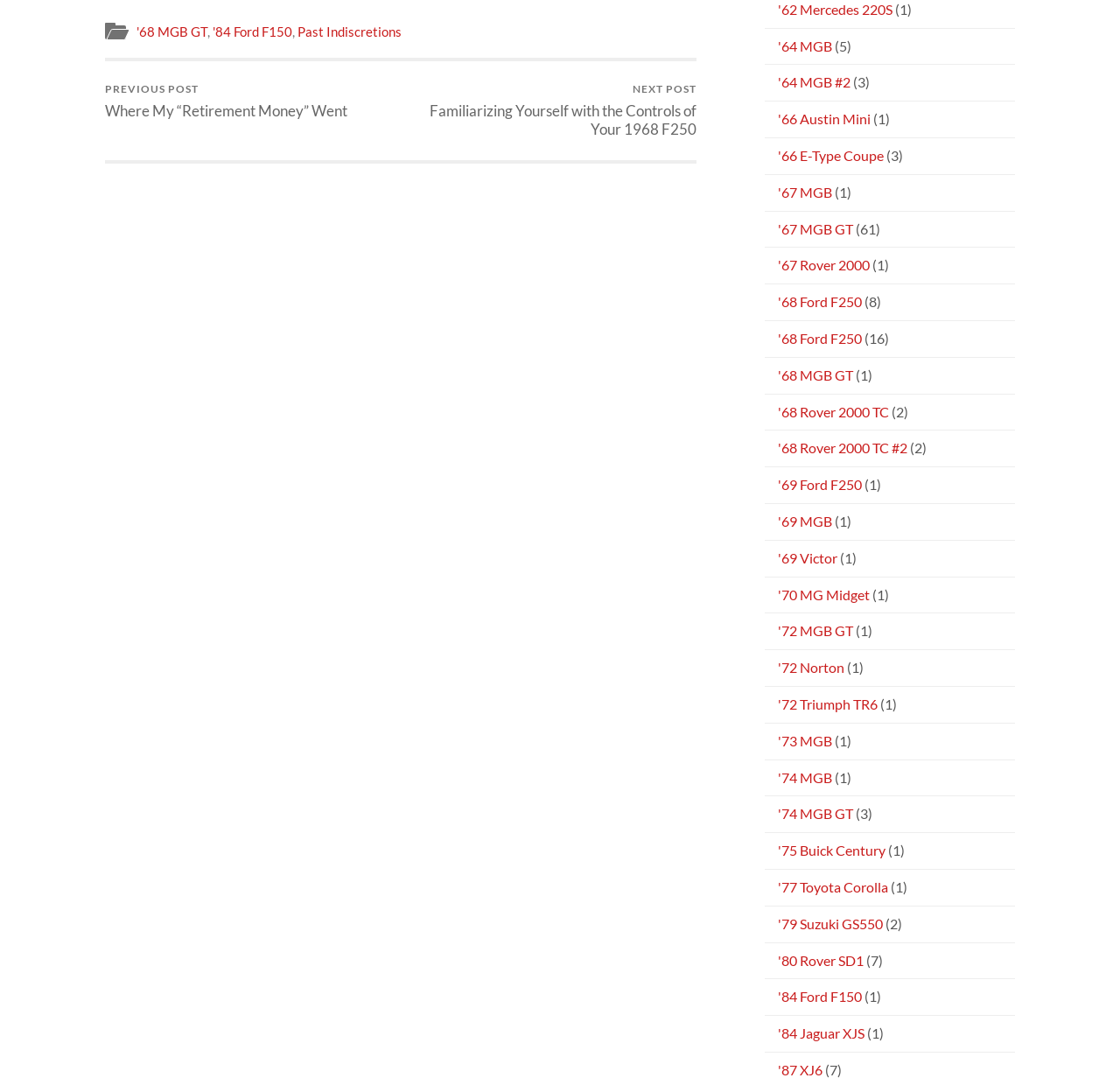What is the first car model listed?
Please provide a single word or phrase as your answer based on the screenshot.

'68 MGB GT